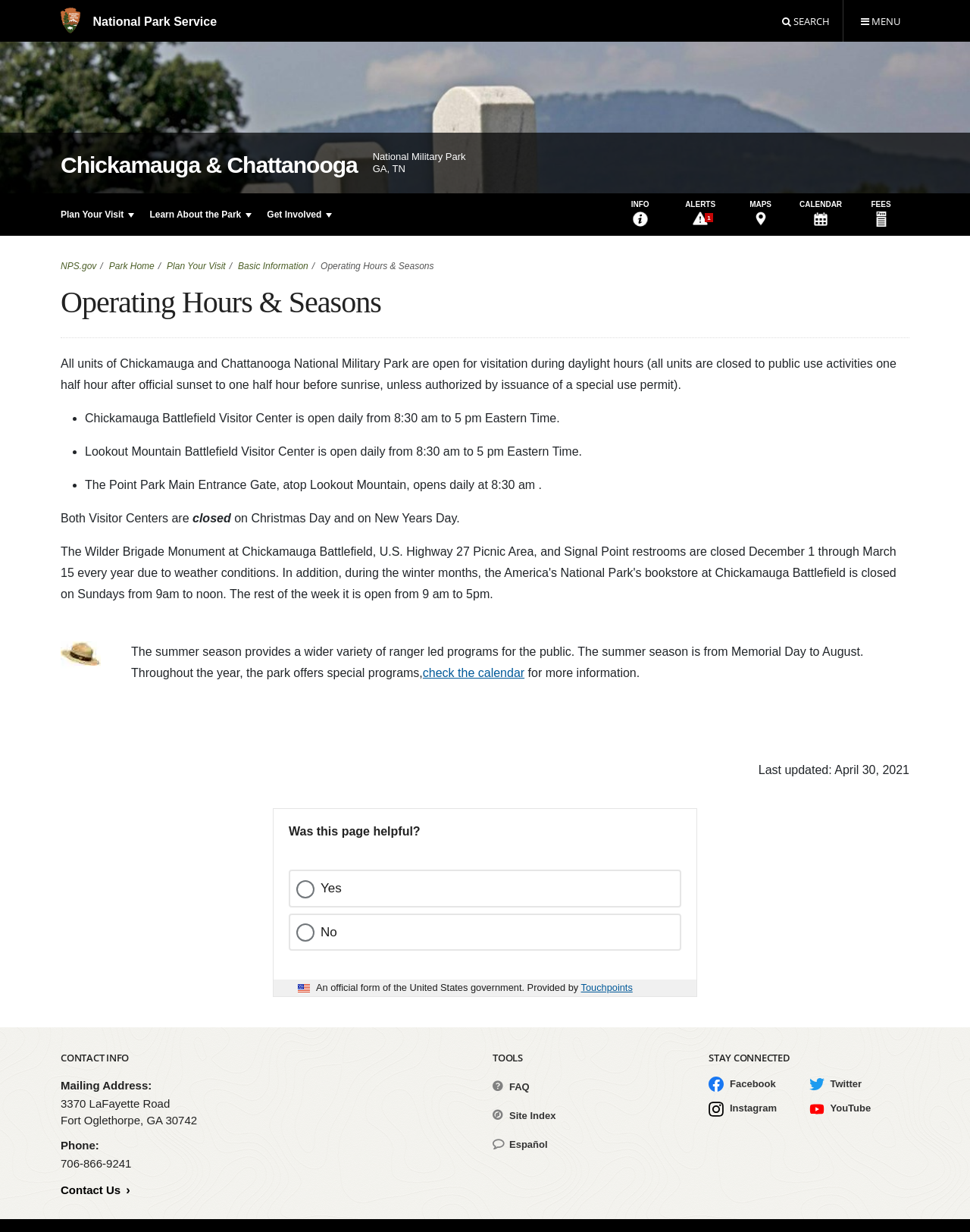Respond with a single word or short phrase to the following question: 
Are there any ranger-led programs available during the winter season?

No